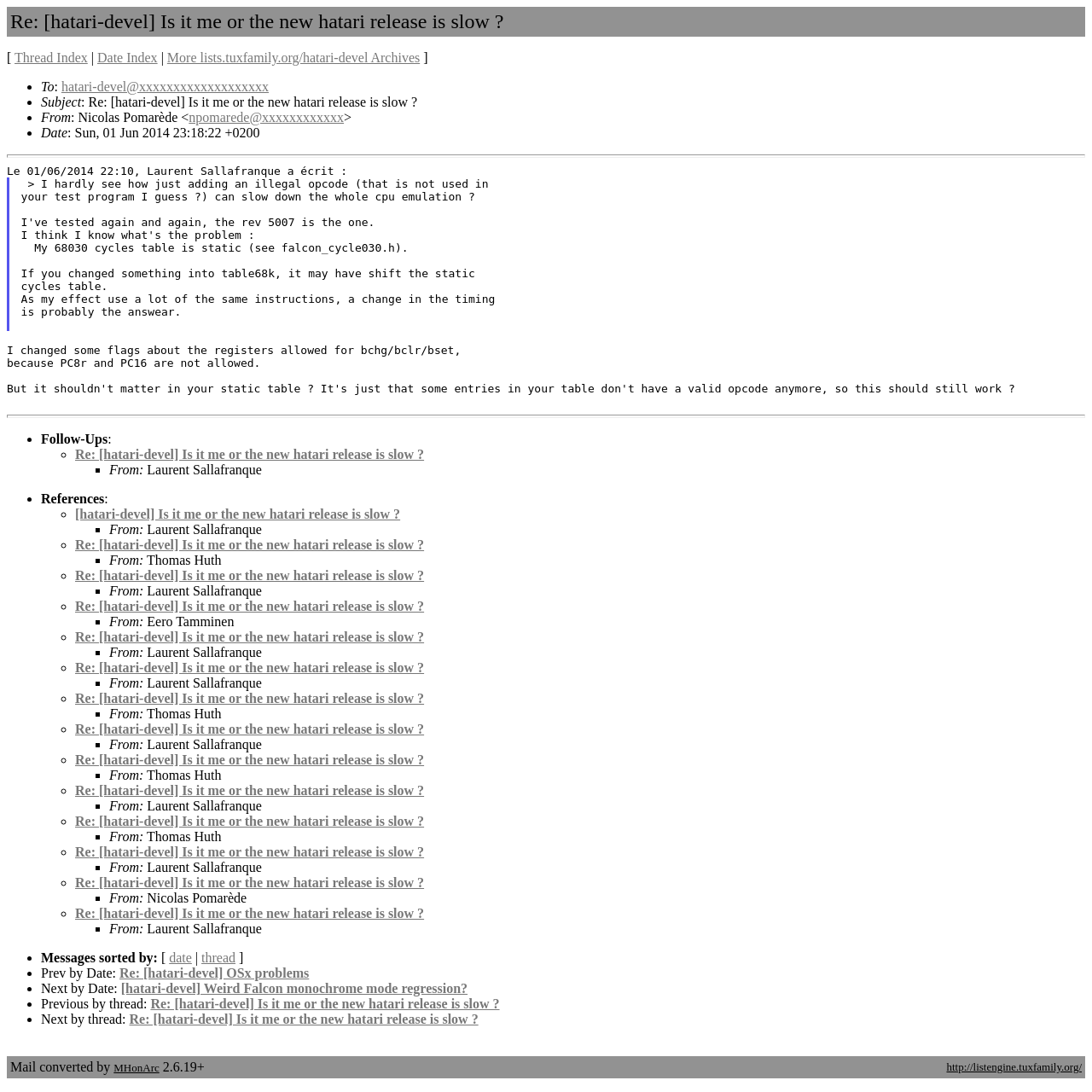Please locate the bounding box coordinates for the element that should be clicked to achieve the following instruction: "Follow the link 'hatari-devel@xxxxxxxxxxxxxxxxxxx'". Ensure the coordinates are given as four float numbers between 0 and 1, i.e., [left, top, right, bottom].

[0.056, 0.073, 0.246, 0.086]